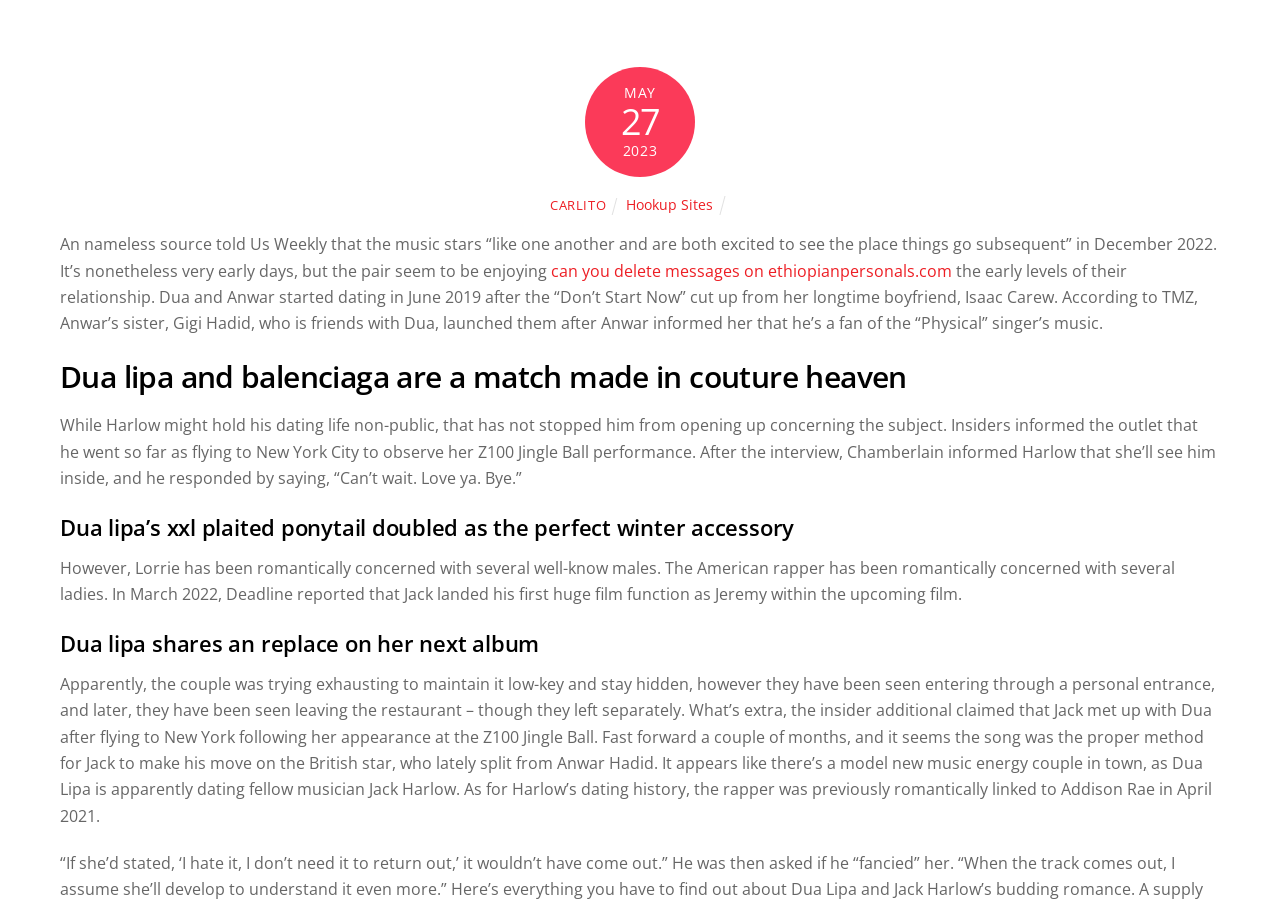What event did Jack Harlow attend to see Dua Lipa? Based on the image, give a response in one word or a short phrase.

Z100 Jingle Ball